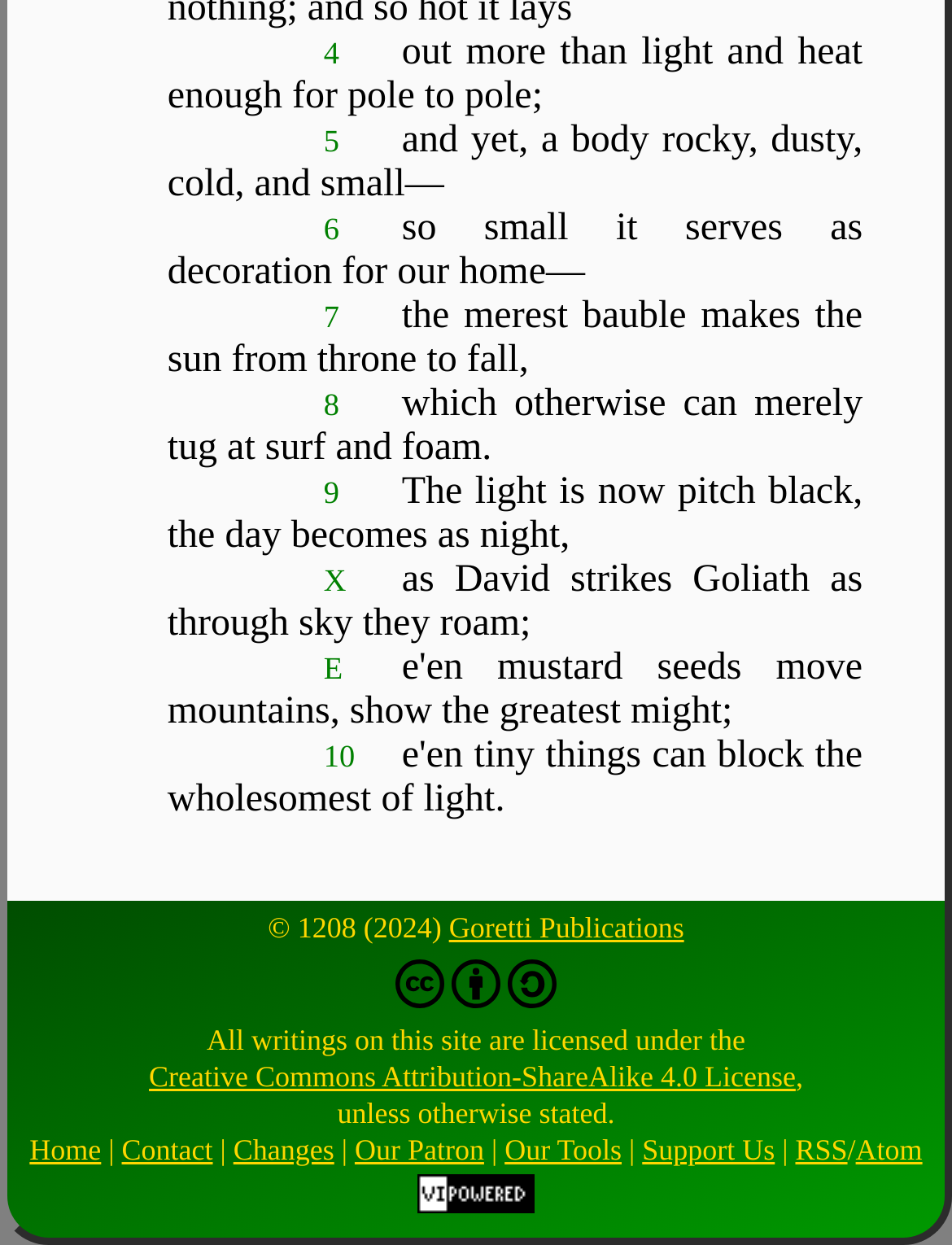Locate the bounding box coordinates of the element's region that should be clicked to carry out the following instruction: "view licensed information". The coordinates need to be four float numbers between 0 and 1, i.e., [left, top, right, bottom].

[0.156, 0.85, 0.836, 0.878]